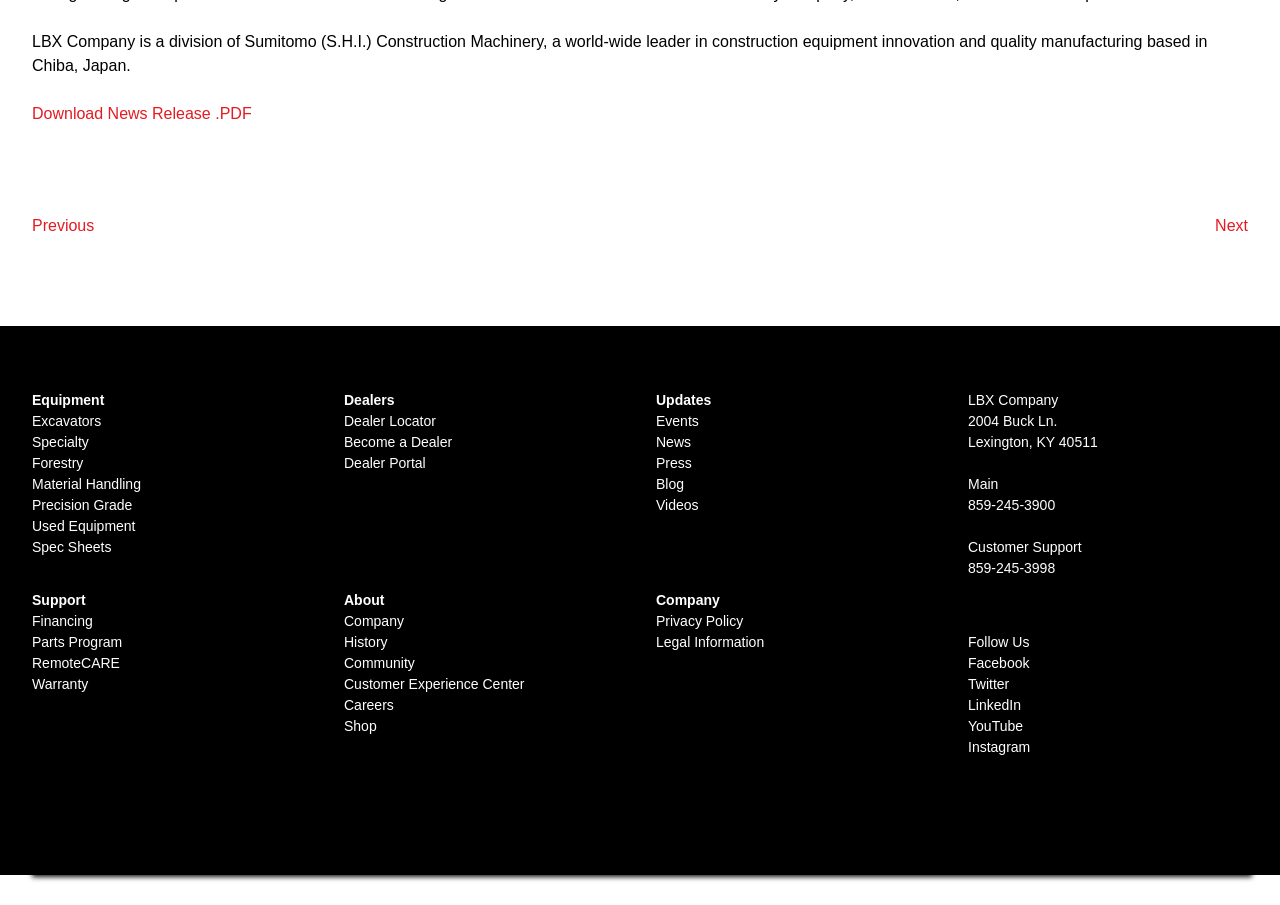How can customers contact the company?
From the screenshot, provide a brief answer in one word or phrase.

By phone or customer support